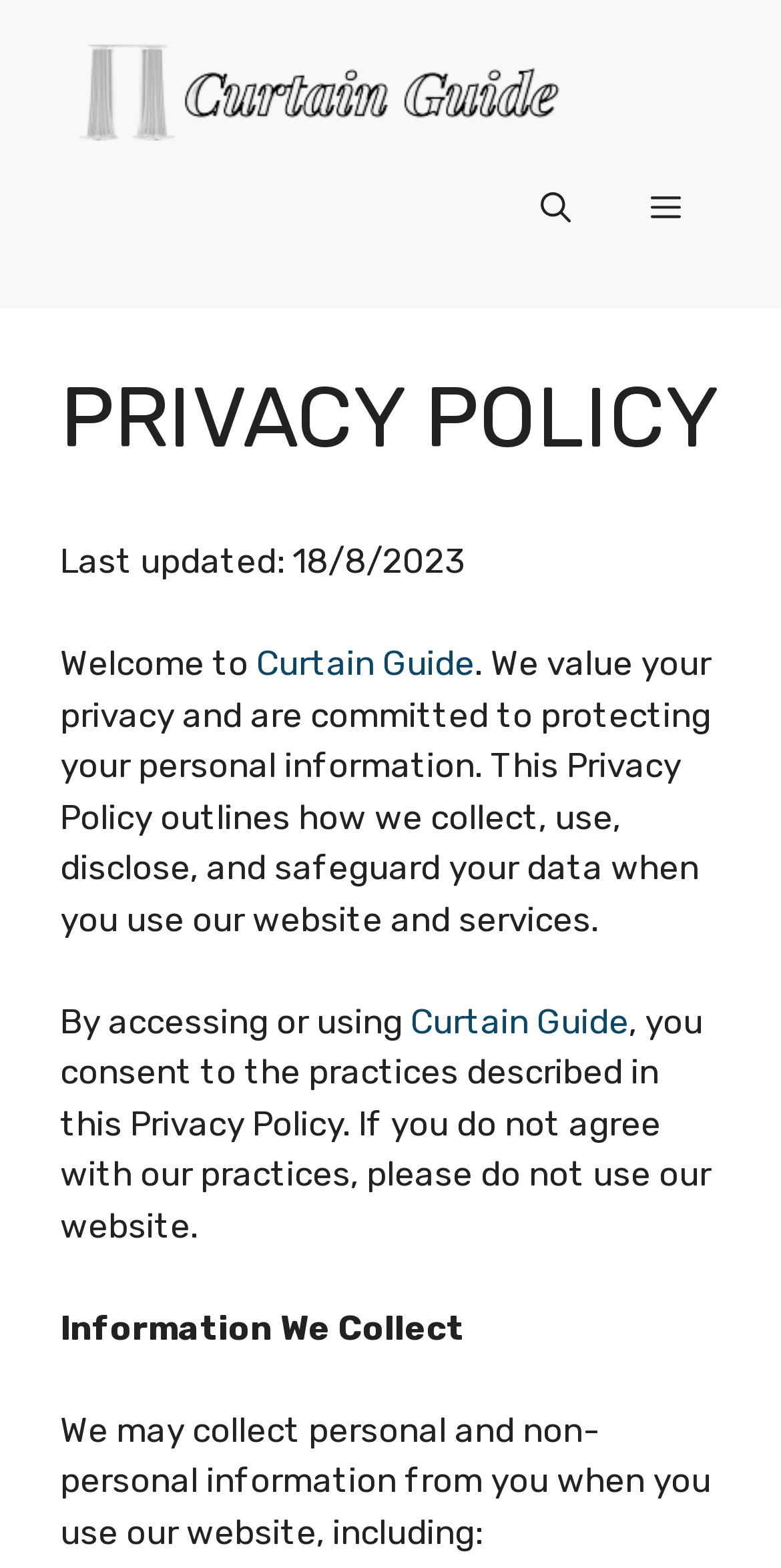What is the purpose of the website?
Look at the image and respond with a one-word or short-phrase answer.

Provide curtain guide services